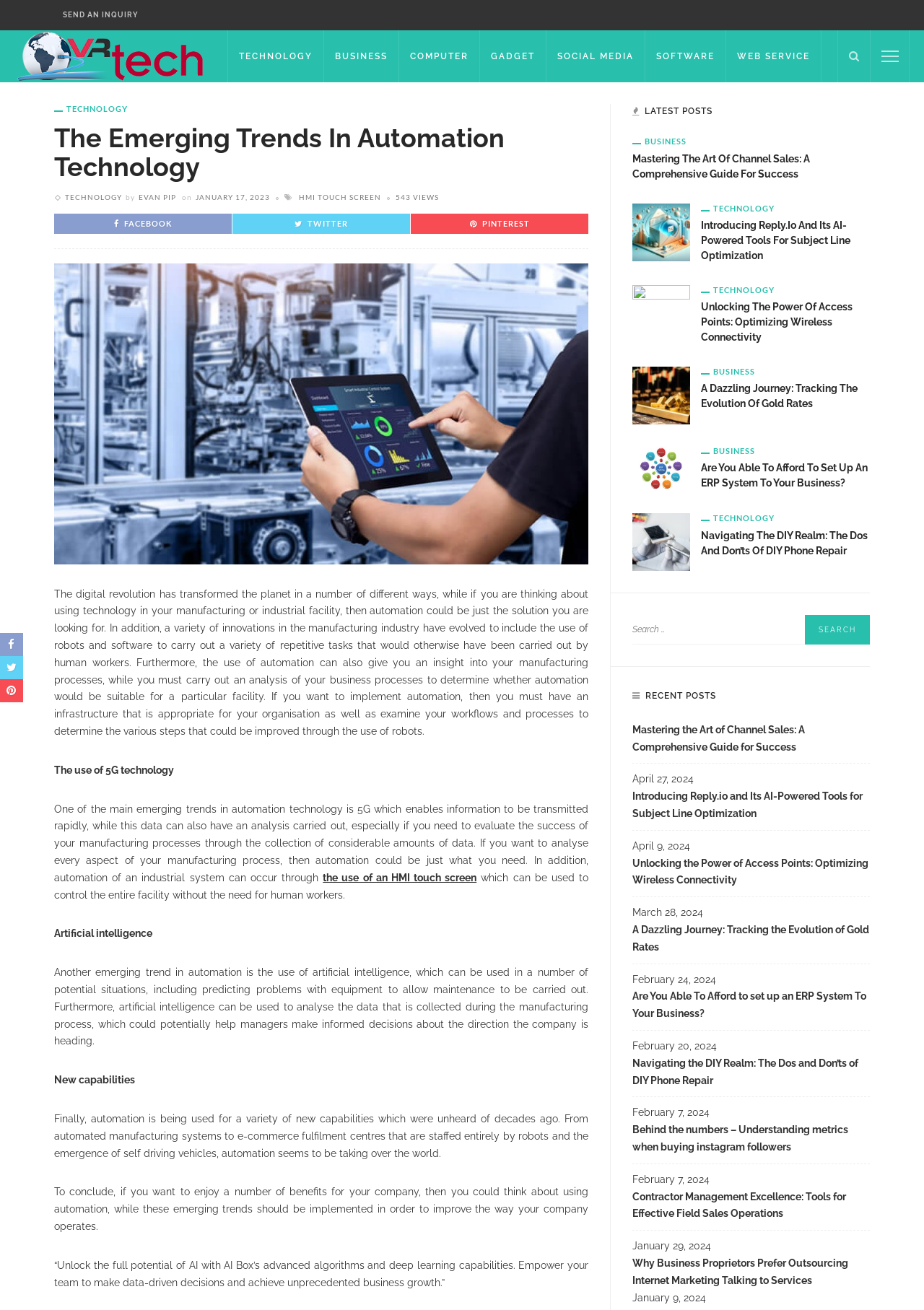How many social media links are there?
Using the information from the image, answer the question thoroughly.

I counted the number of social media links by looking at the links with icons, specifically ' FACEBOOK', ' TWITTER', and ' PINTEREST', which are located at the top and bottom of the webpage.